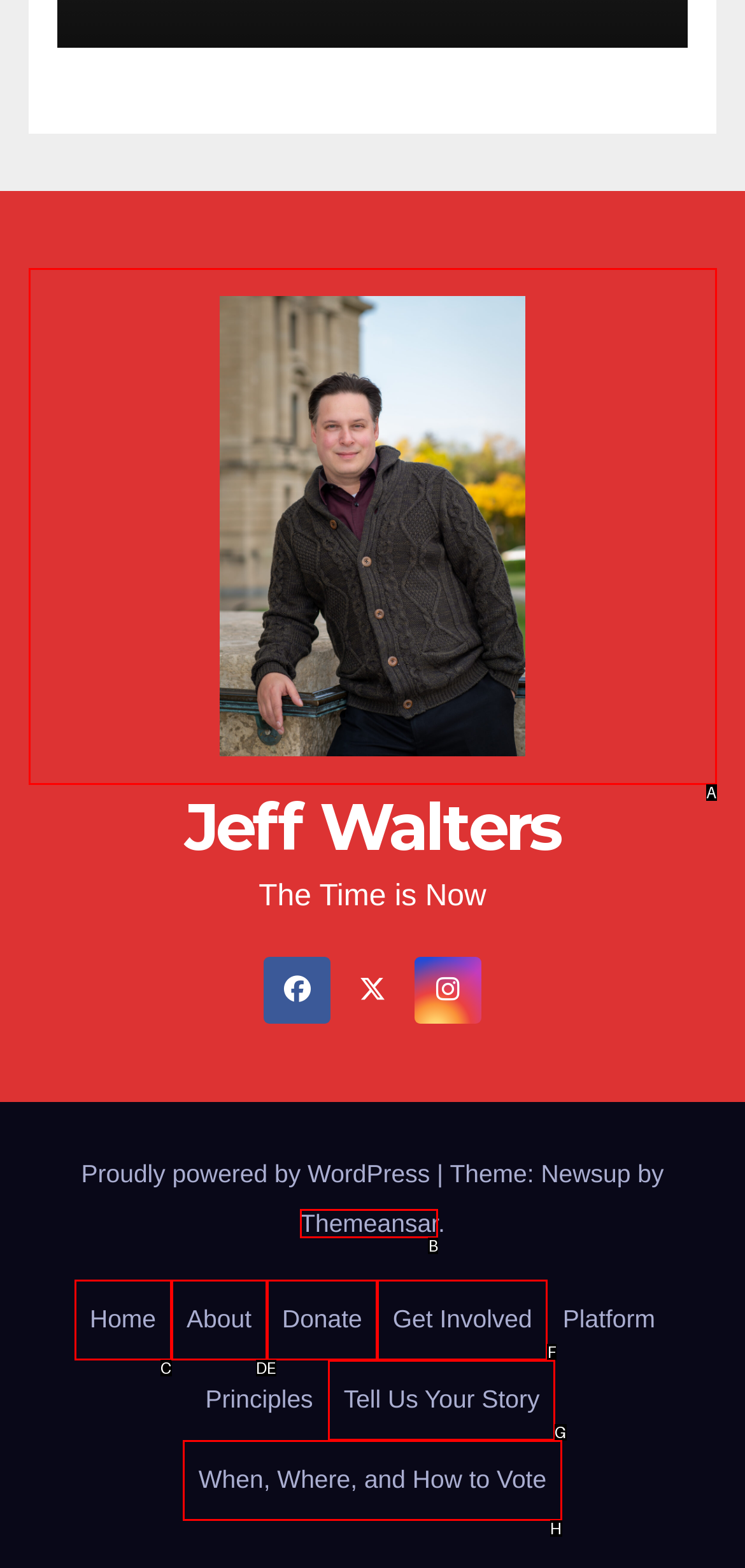Identify the UI element that corresponds to this description: Tell Us Your Story
Respond with the letter of the correct option.

G